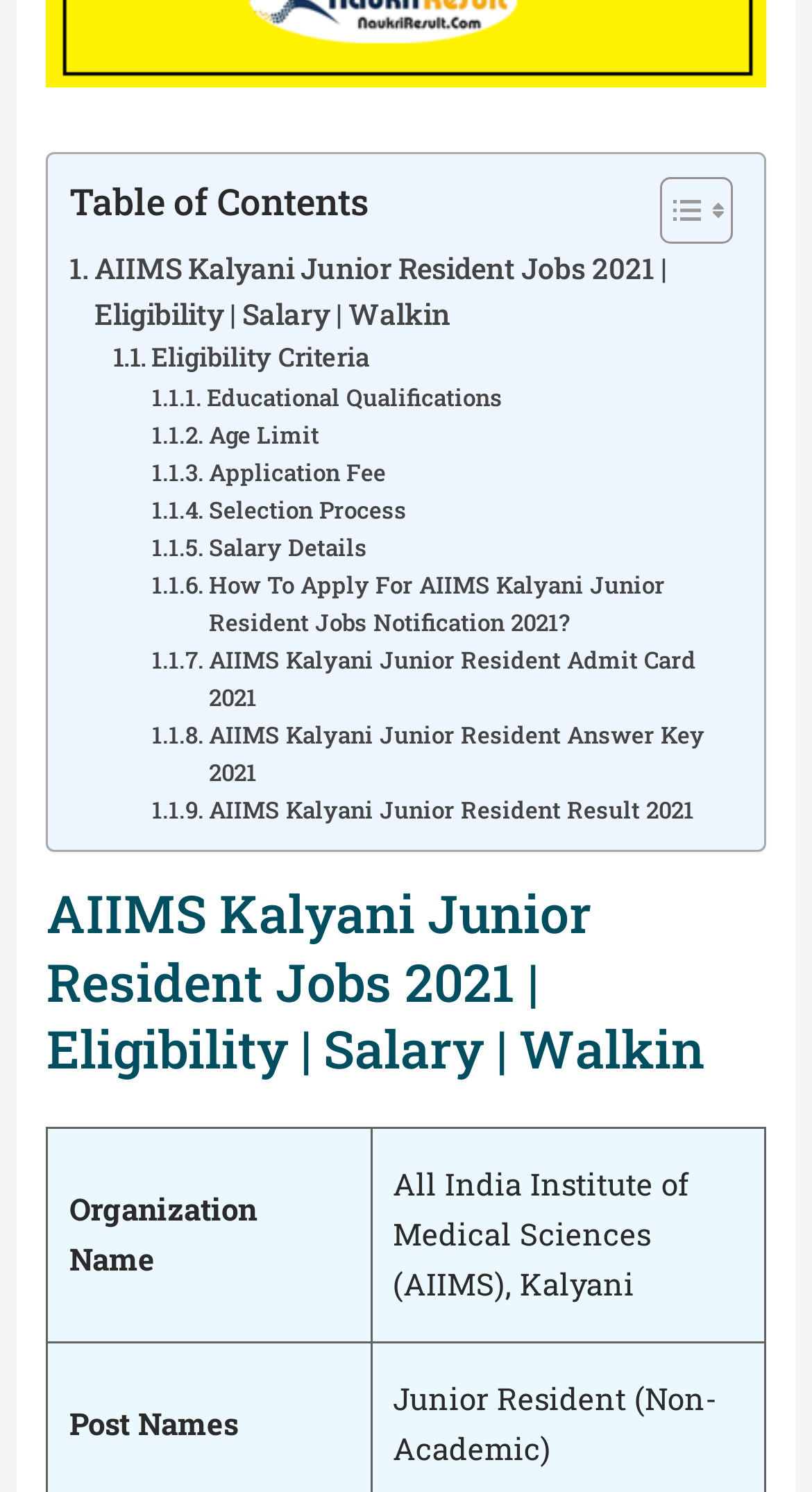Please provide a one-word or phrase answer to the question: 
What is the purpose of the 'Toggle Table of Content' link?

To toggle the Table of Content